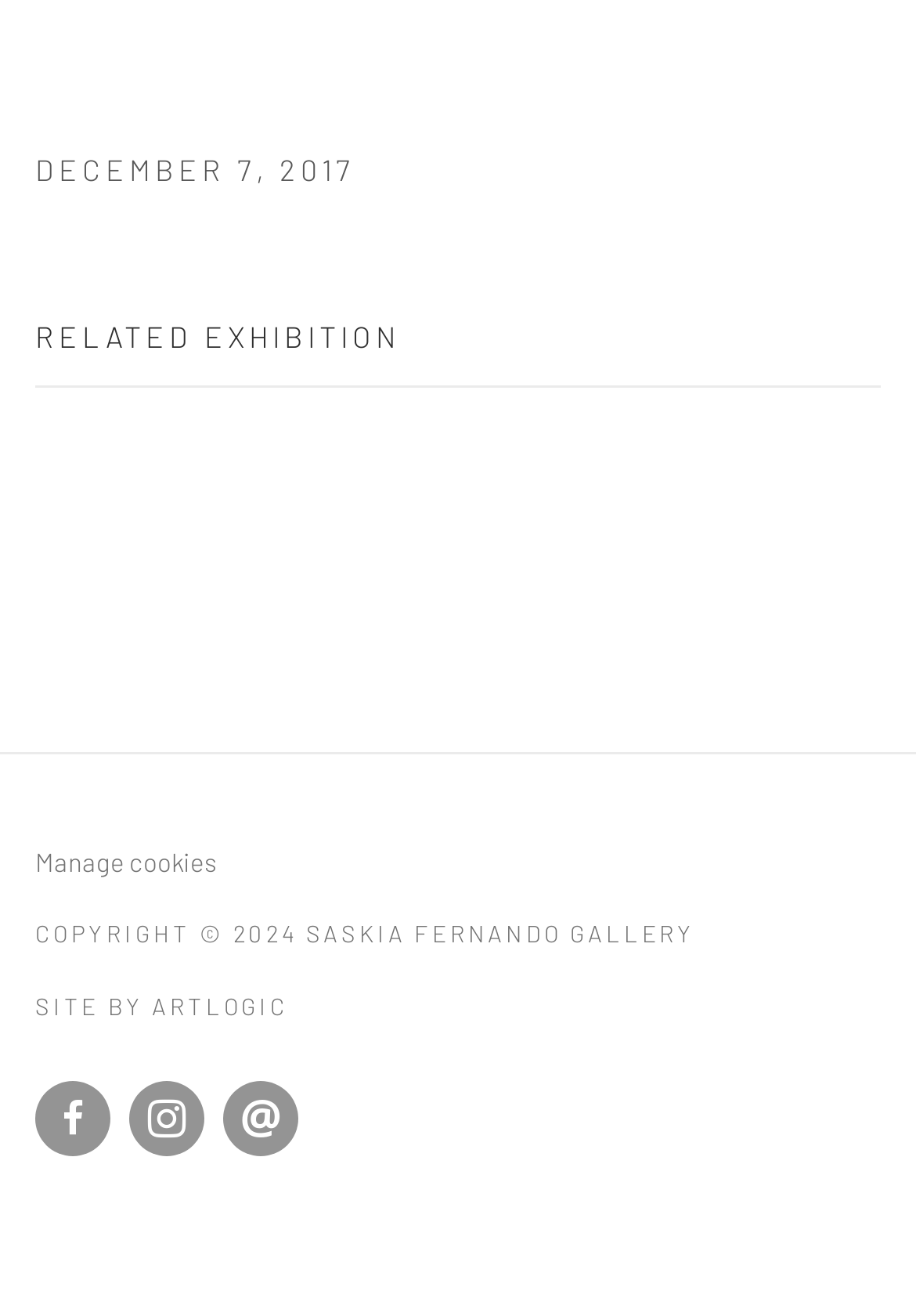Given the element description Send an email, identify the bounding box coordinates for the UI element on the webpage screenshot. The format should be (top-left x, top-left y, bottom-right x, bottom-right y), with values between 0 and 1.

[0.244, 0.821, 0.326, 0.878]